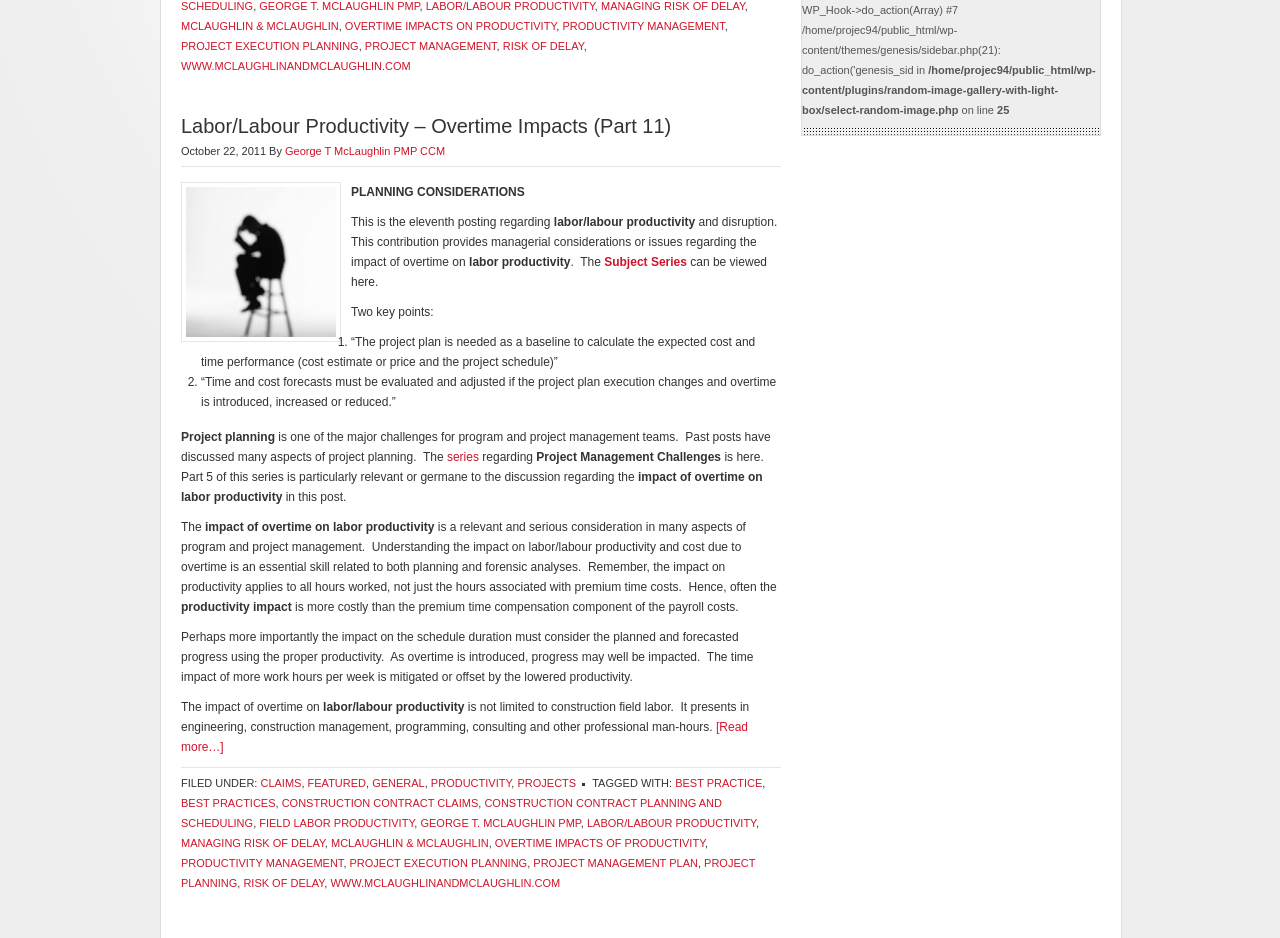Bounding box coordinates must be specified in the format (top-left x, top-left y, bottom-right x, bottom-right y). All values should be floating point numbers between 0 and 1. What are the bounding box coordinates of the UI element described as: Best Practice

[0.527, 0.828, 0.596, 0.841]